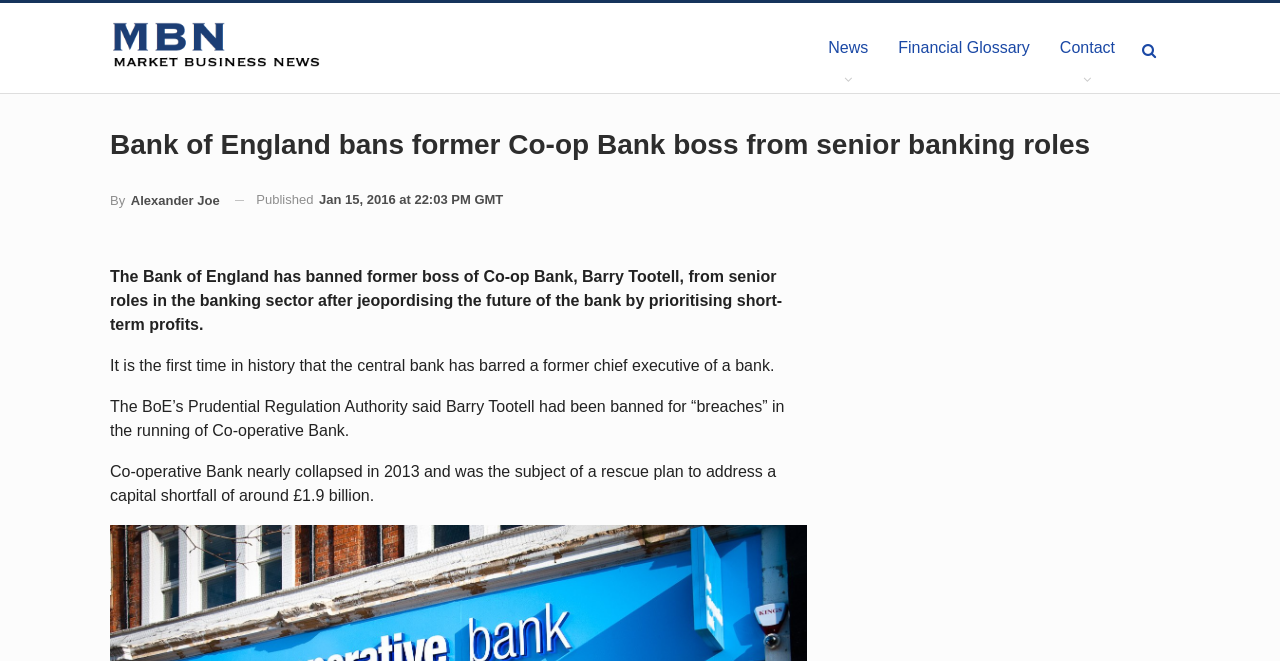Examine the image and give a thorough answer to the following question:
Why was Barry Tootell banned from senior roles?

I found the reason for Barry Tootell's ban by reading the static text element which states that 'The Bank of England has banned former boss of Co-op Bank, Barry Tootell, from senior roles in the banking sector after jeopardising the future of the bank by prioritising short-term profits'.